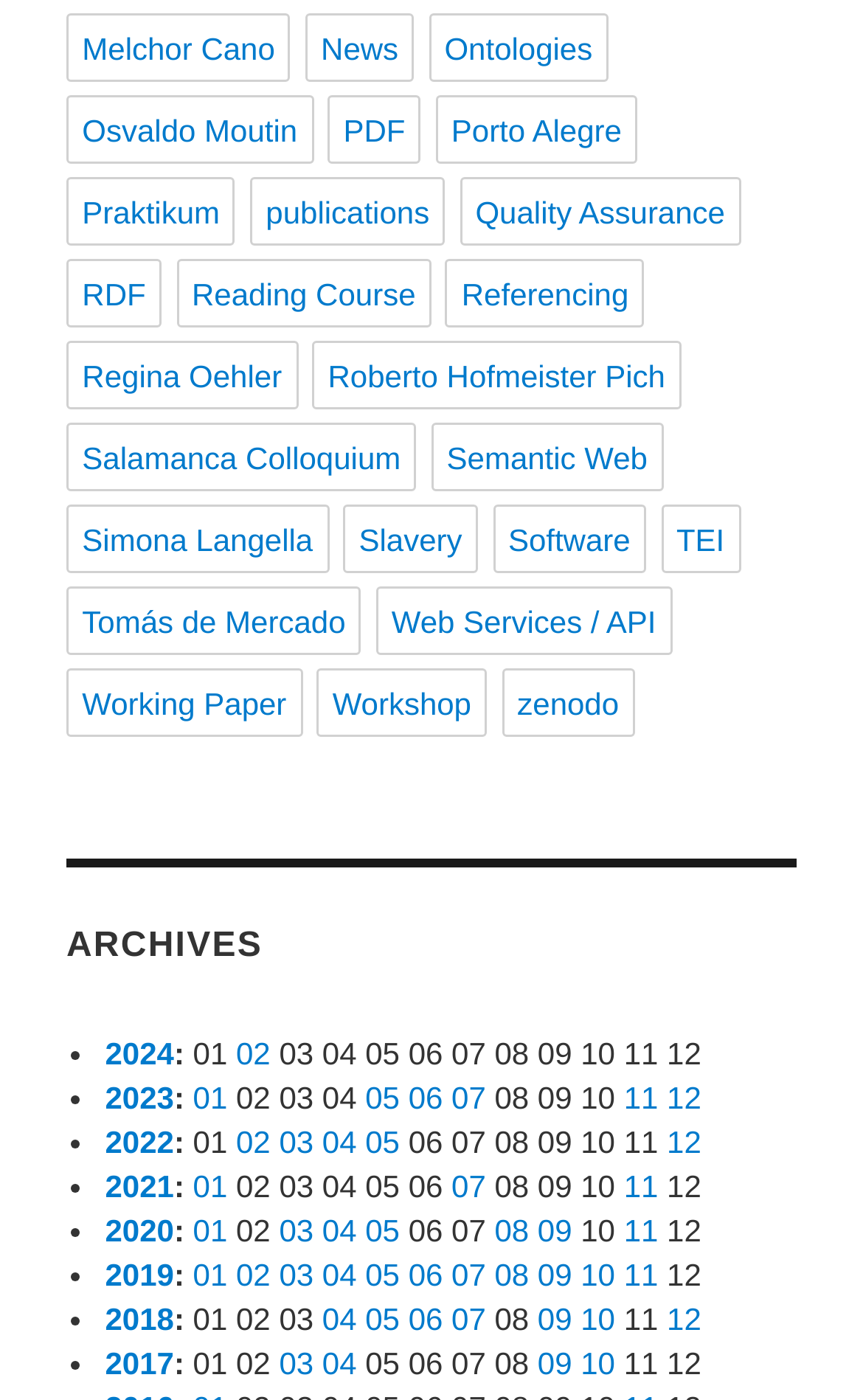How many list markers are there in the webpage?
Based on the image, respond with a single word or phrase.

4